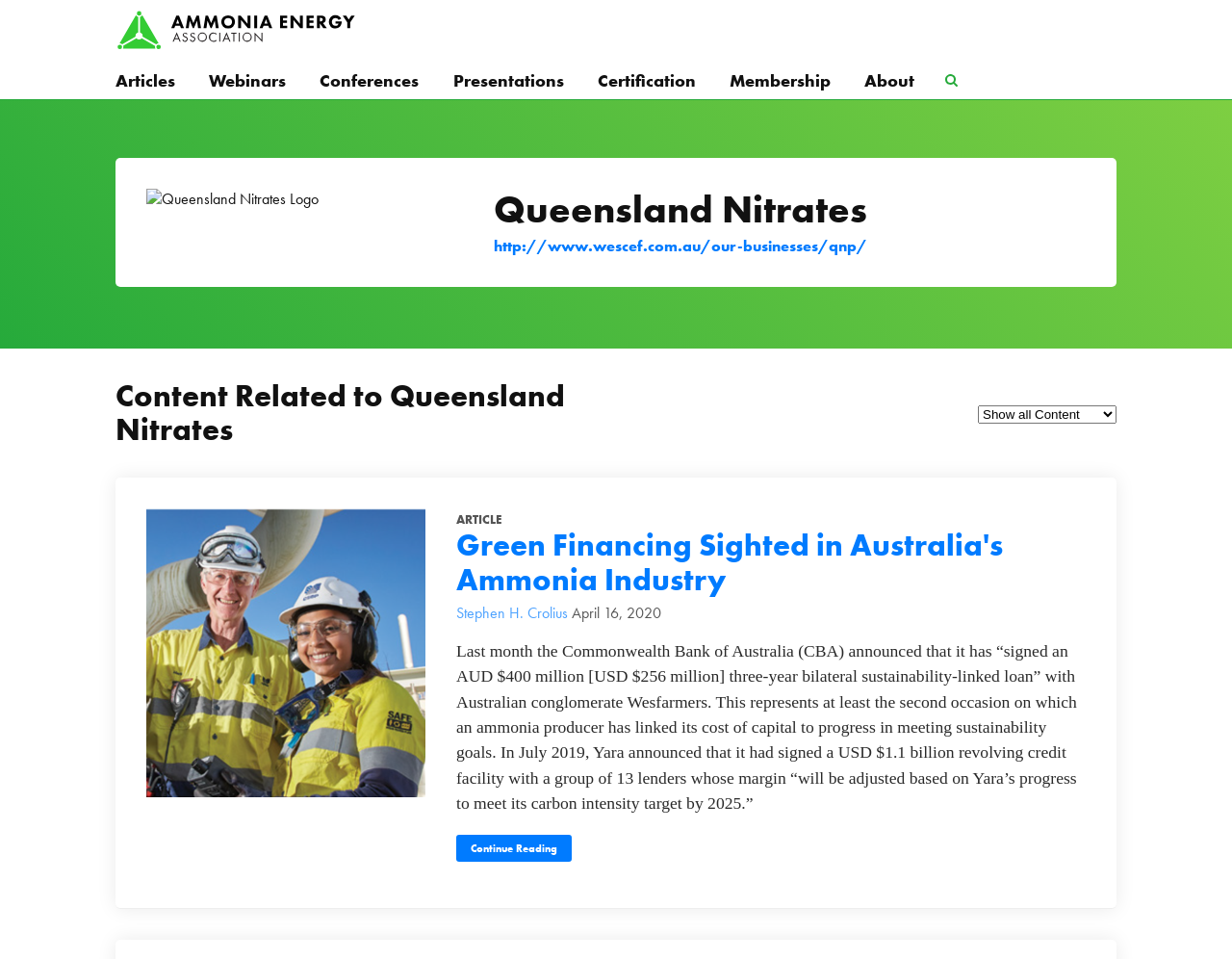What is the name of the company logo?
Look at the image and respond with a one-word or short-phrase answer.

Queensland Nitrates Logo